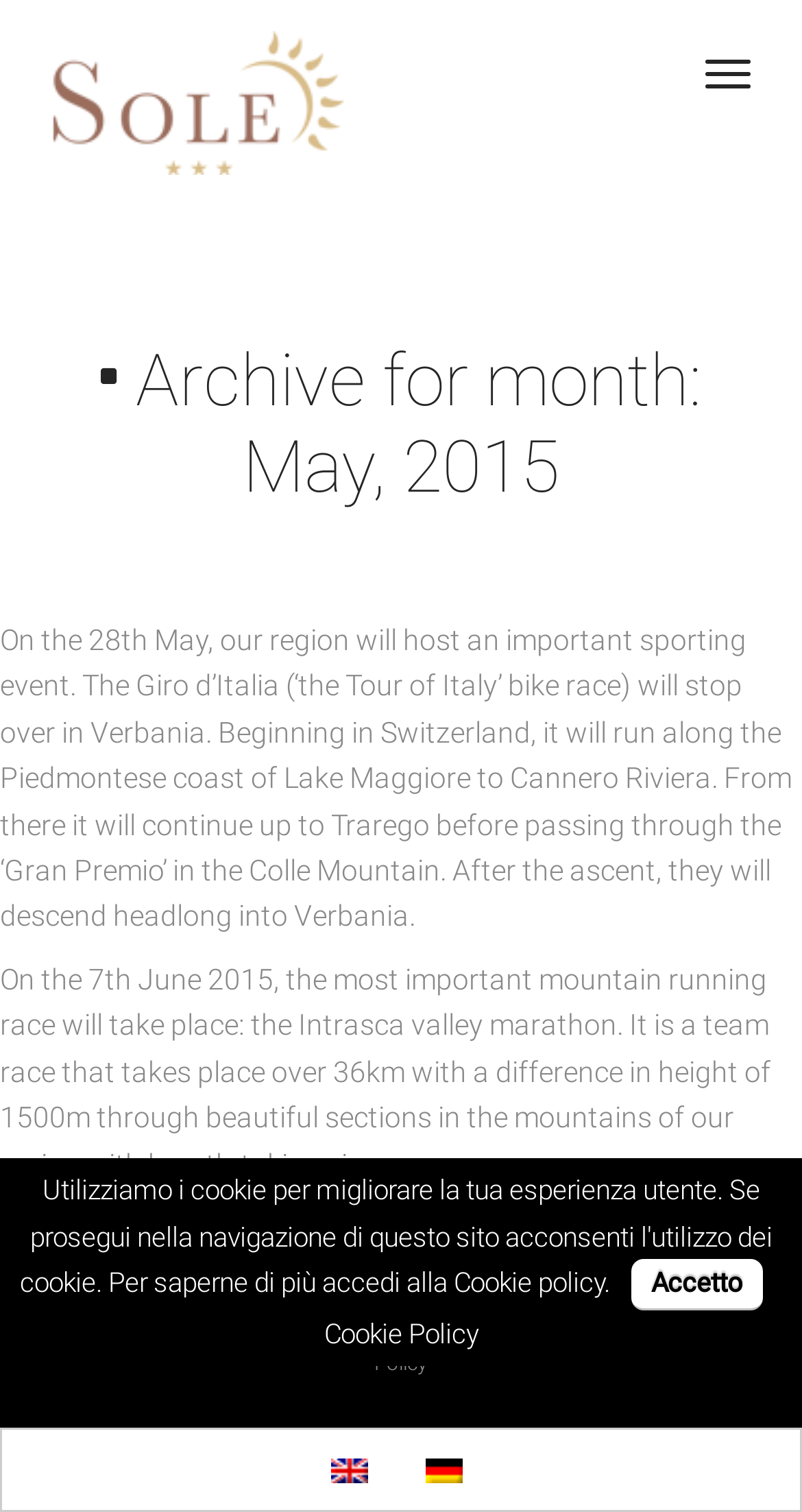Generate a comprehensive description of the contents of the webpage.

The webpage appears to be a blog or news article page from Hotel Sole, dated May 2015. At the top left, there is a logo of Hotel Sole, accompanied by a link to the hotel's main page. Next to the logo, there is a button to toggle navigation.

Below the logo, there is a heading that indicates the archive for the month of May 2015. Underneath the heading, there are two blocks of text. The first block describes an upcoming sporting event, the Giro d'Italia bike race, which will take place in Verbania on May 28th. The second block describes a mountain running race, the Intrasca valley marathon, which will take place on June 7th.

At the bottom of the page, there is a section with copyright information, including a reference to the hotel's P.I. number and CIR code. To the right of the copyright information, there are links to the Credits and Privacy Policy pages.

In the bottom right corner, there are links to accept cookies and view the Cookie Policy. Above these links, there are flags representing different languages, including English and Deutsch, which can be clicked to switch the language of the page.